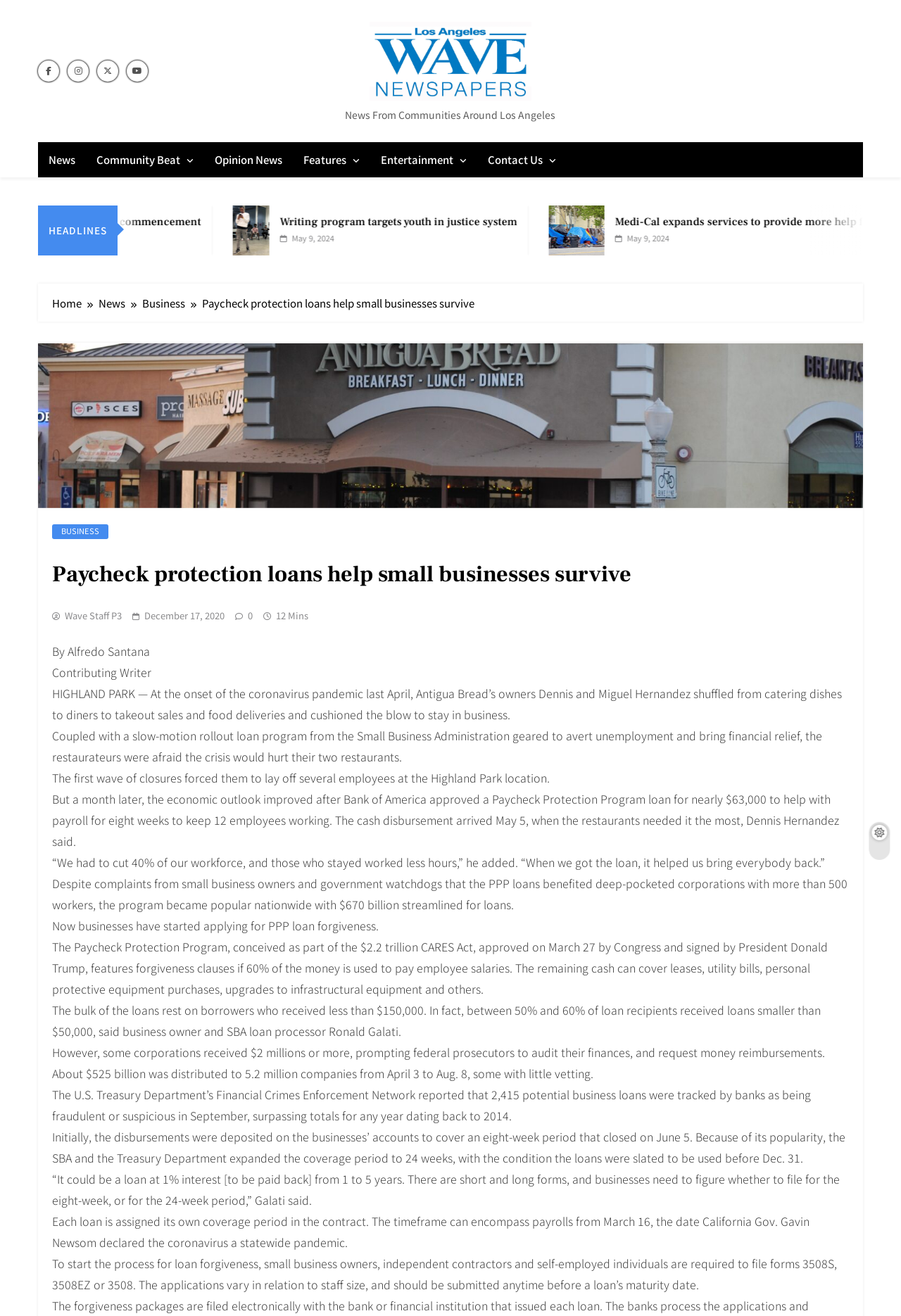What is the purpose of the Paycheck Protection Program?
Your answer should be a single word or phrase derived from the screenshot.

To help small businesses survive